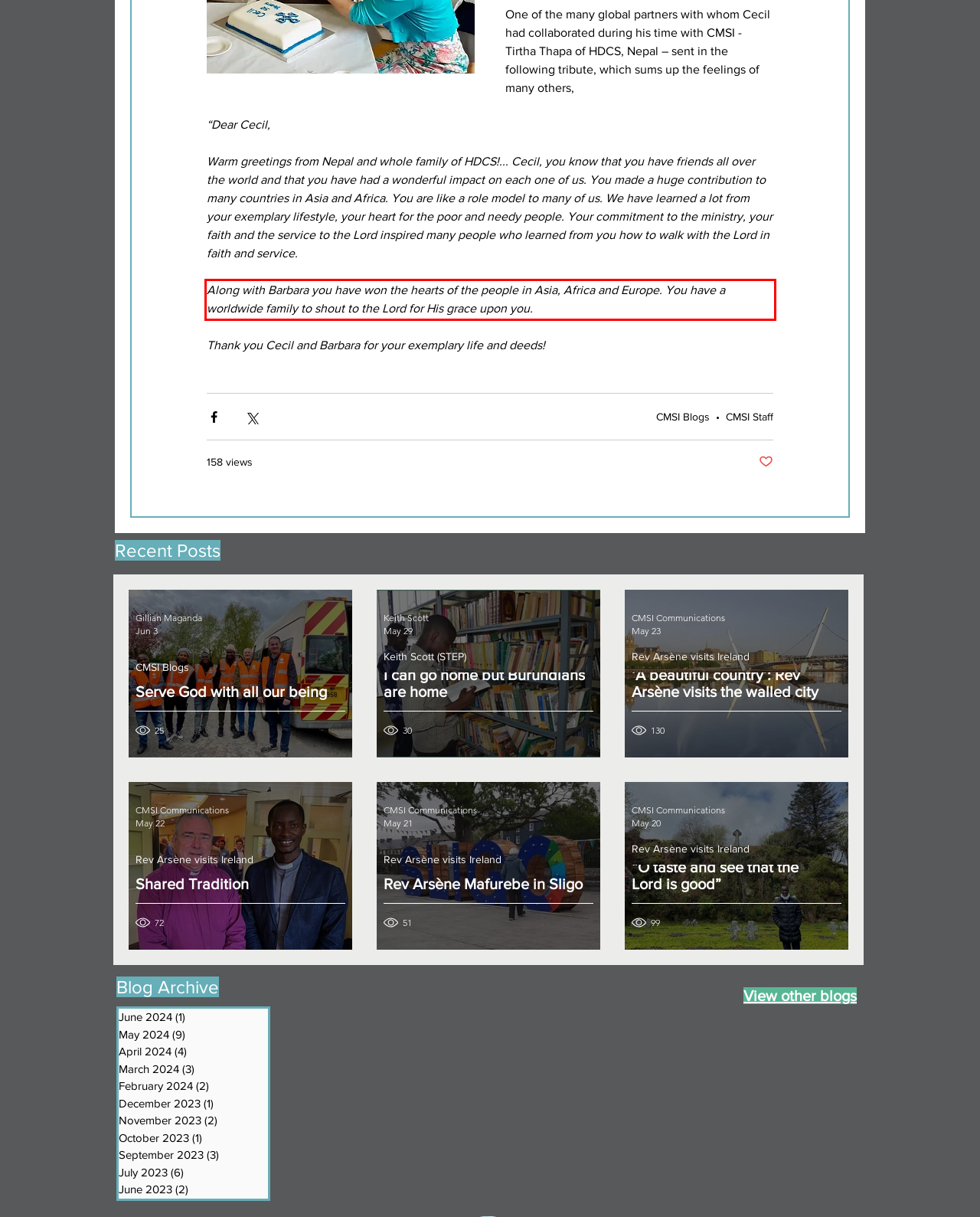You are provided with a screenshot of a webpage that includes a red bounding box. Extract and generate the text content found within the red bounding box.

Along with Barbara you have won the hearts of the people in Asia, Africa and Europe. You have a worldwide family to shout to the Lord for His grace upon you.